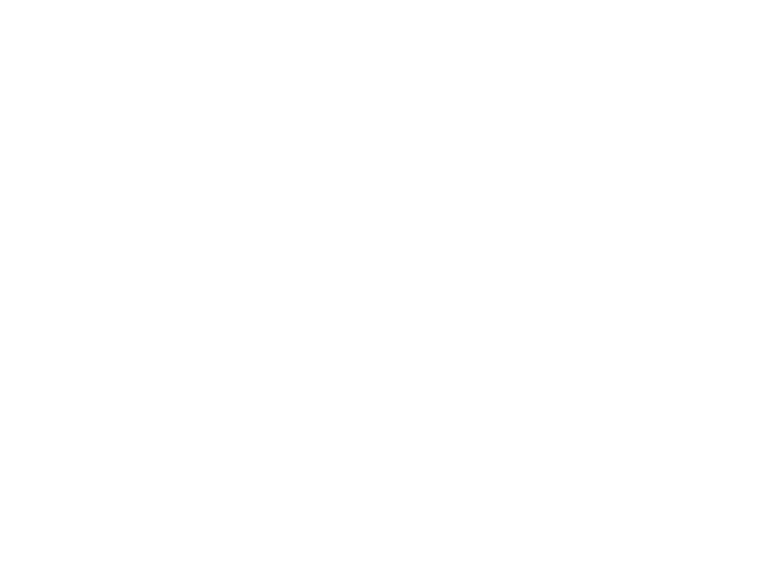Is Jakia Afruz the presenter?
Answer the question with a detailed and thorough explanation.

According to the caption, the image is part of a presentation led by Jakia Afruz, which suggests that Jakia Afruz is the presenter of the ECE 404 PCB Design Presentation.